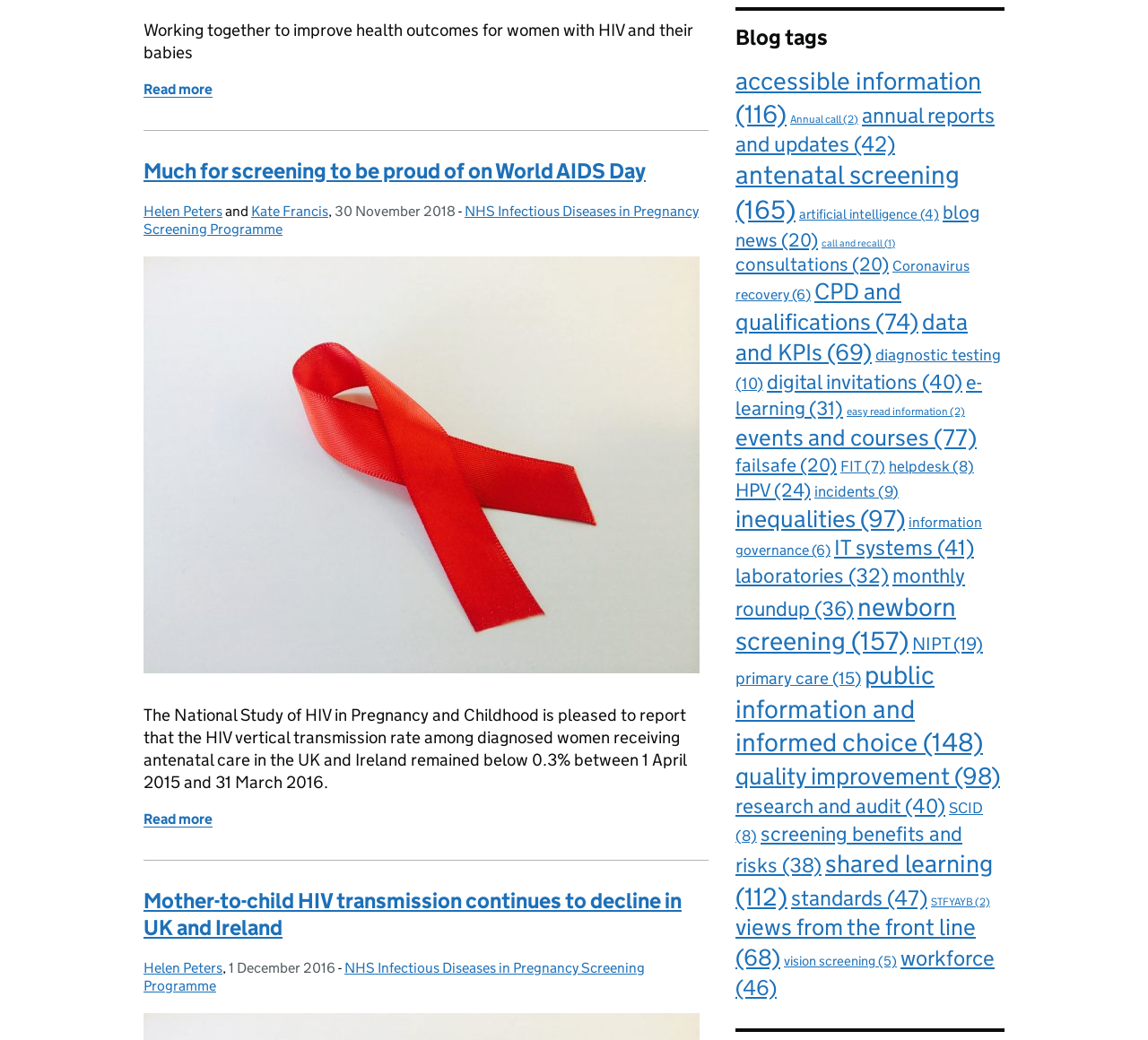Using the given description, provide the bounding box coordinates formatted as (top-left x, top-left y, bottom-right x, bottom-right y), with all values being floating point numbers between 0 and 1. Description: Contact

None